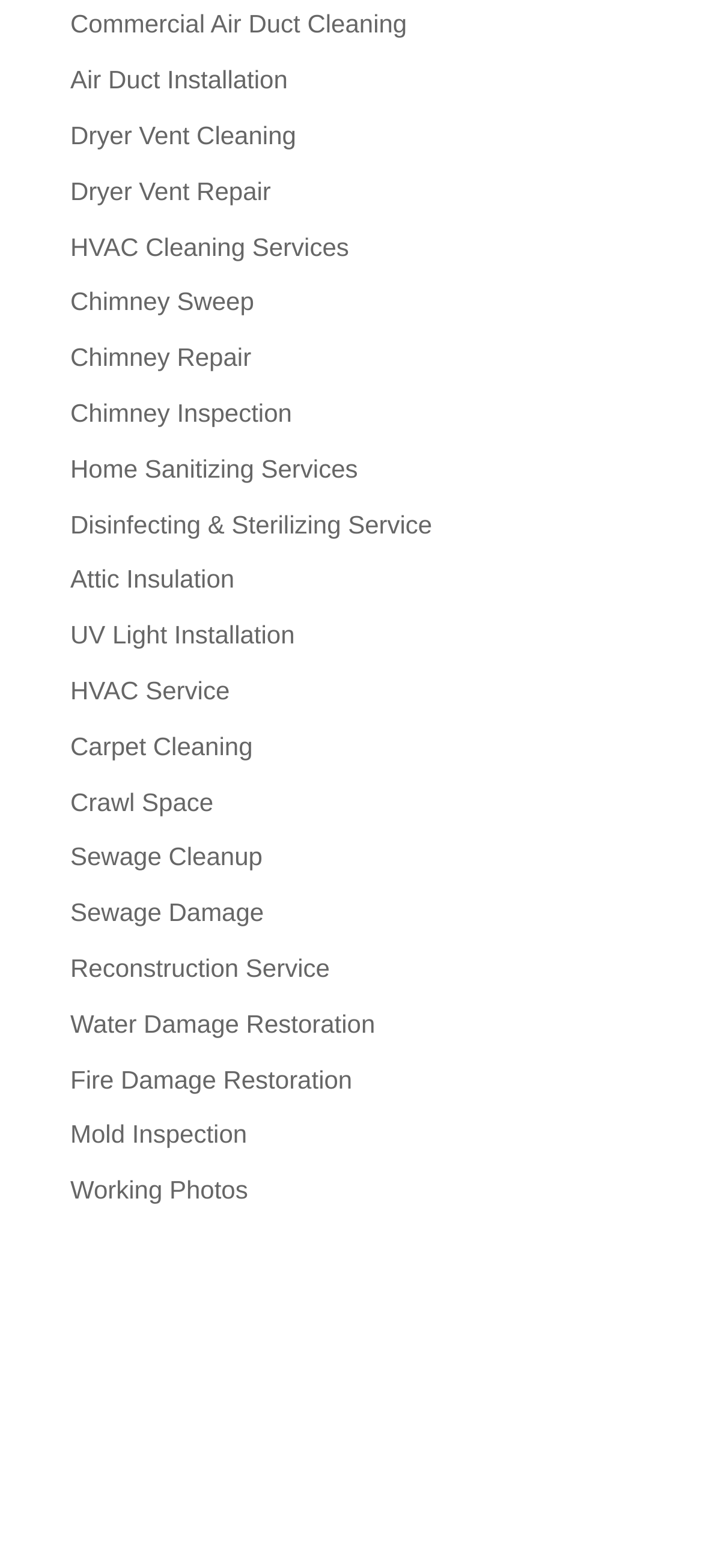Please identify the bounding box coordinates for the region that you need to click to follow this instruction: "Take a tour of Alaska Mint".

None